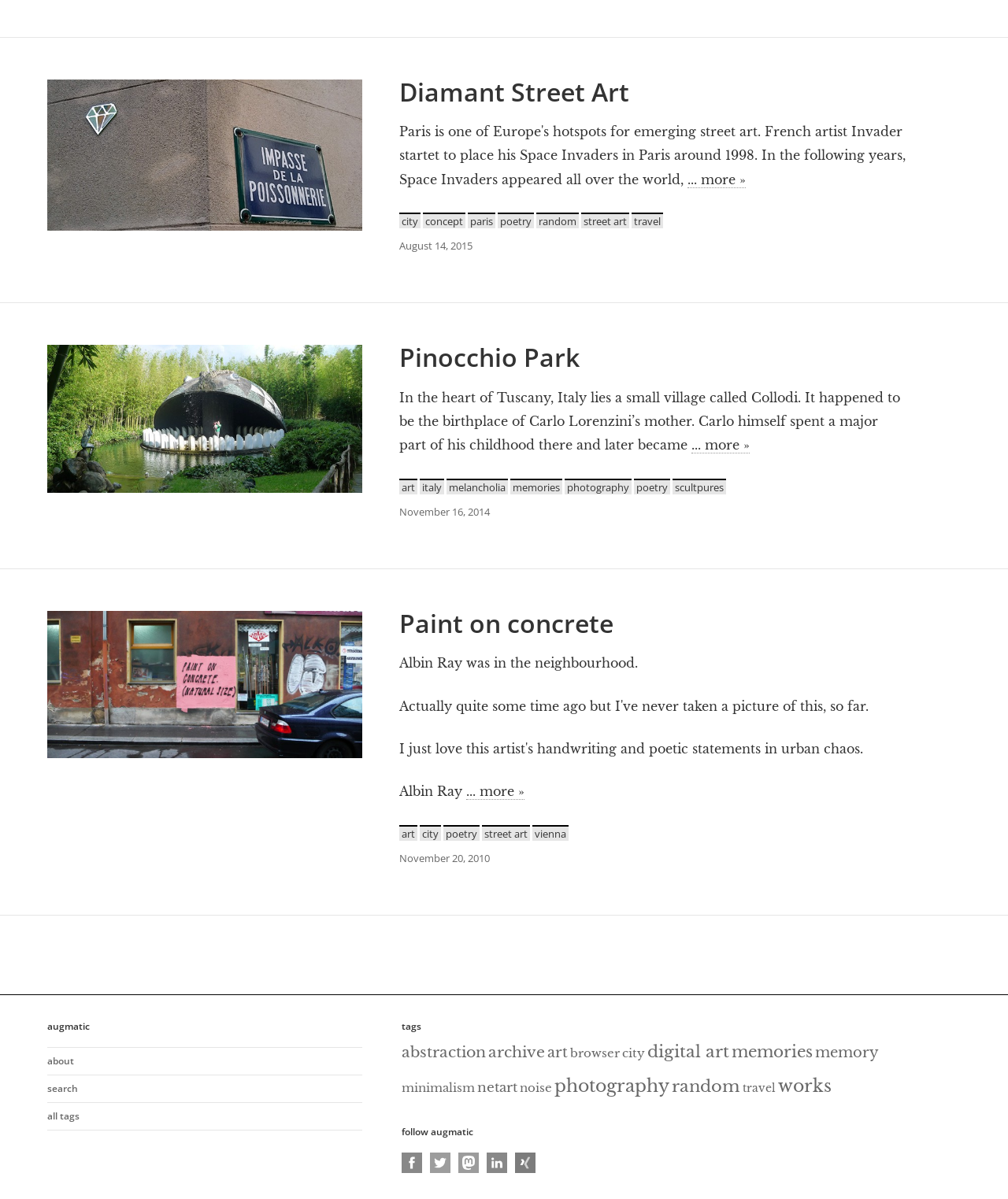Given the element description Diamant Street Art, specify the bounding box coordinates of the corresponding UI element in the format (top-left x, top-left y, bottom-right x, bottom-right y). All values must be between 0 and 1.

[0.396, 0.062, 0.624, 0.09]